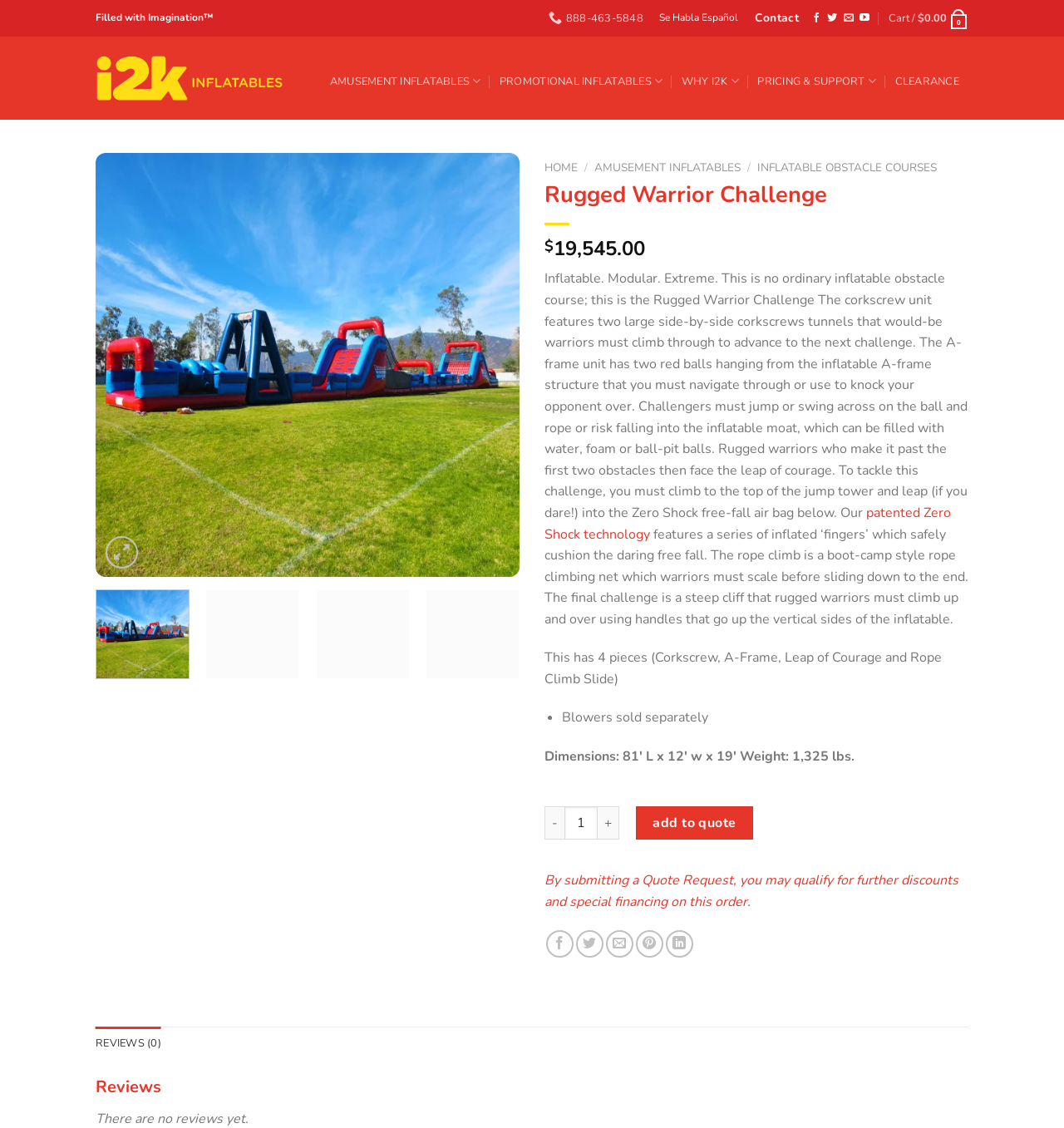Find and provide the bounding box coordinates for the UI element described here: "Clearance". The coordinates should be given as four float numbers between 0 and 1: [left, top, right, bottom].

[0.841, 0.032, 0.901, 0.112]